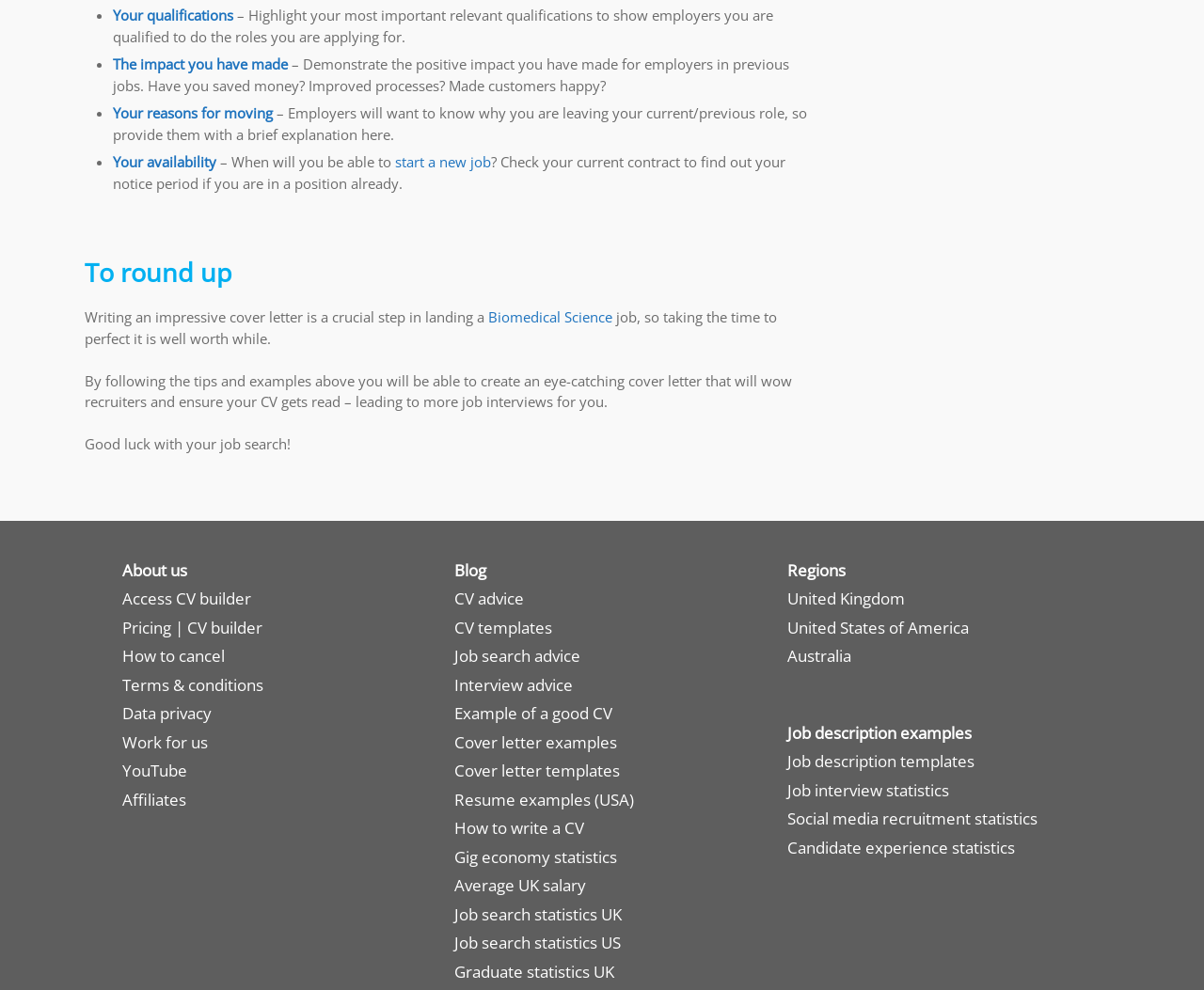What is the topic of the webpage?
Examine the image and provide an in-depth answer to the question.

The webpage is focused on providing guidance and tips on writing a cover letter. The content of the webpage is centered around this topic, with sections on essential points to include, examples, and advice on how to make a cover letter impressive.